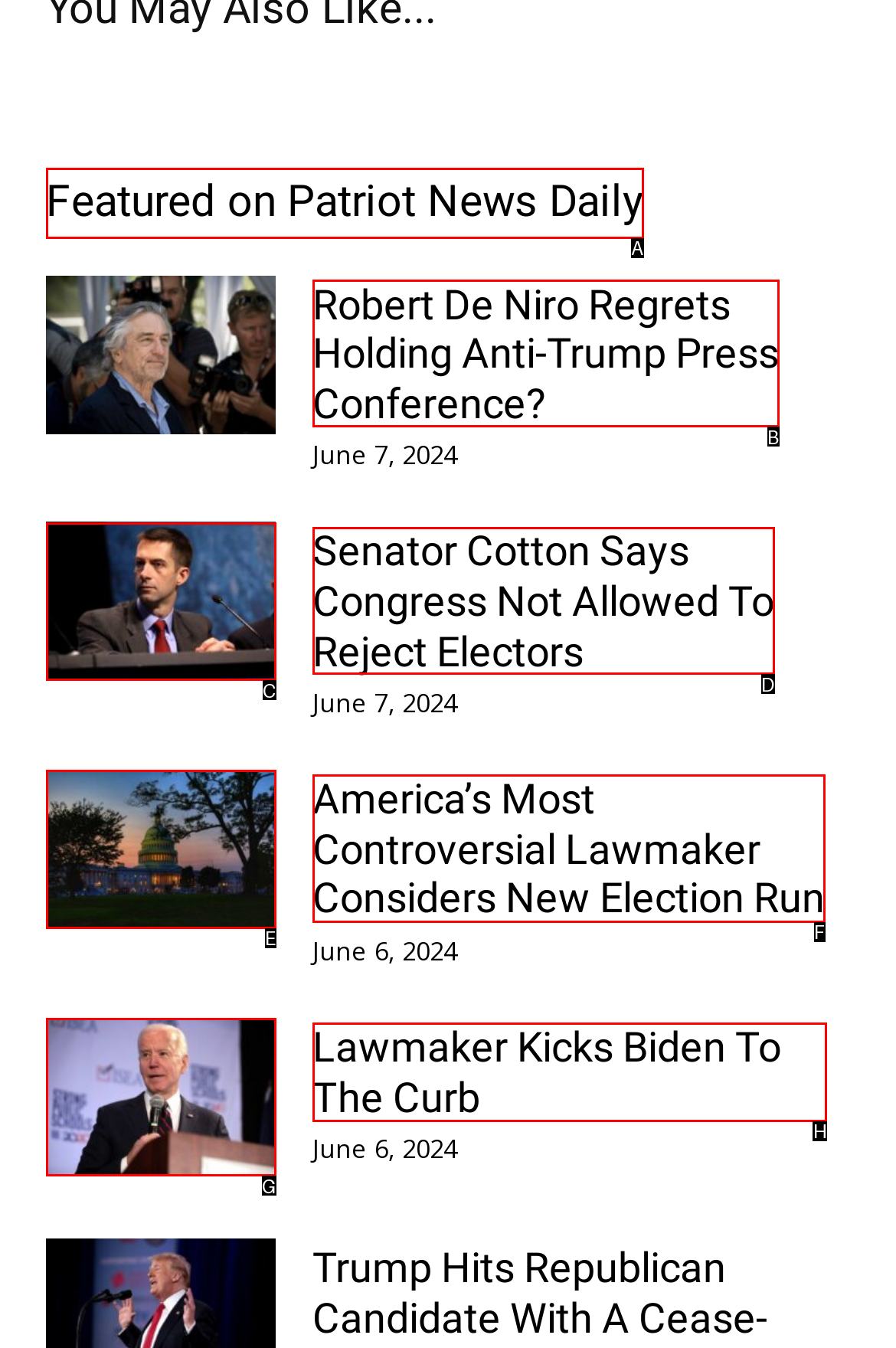Identify the HTML element that should be clicked to accomplish the task: Read about Lawmaker Kicks Biden To The Curb
Provide the option's letter from the given choices.

H